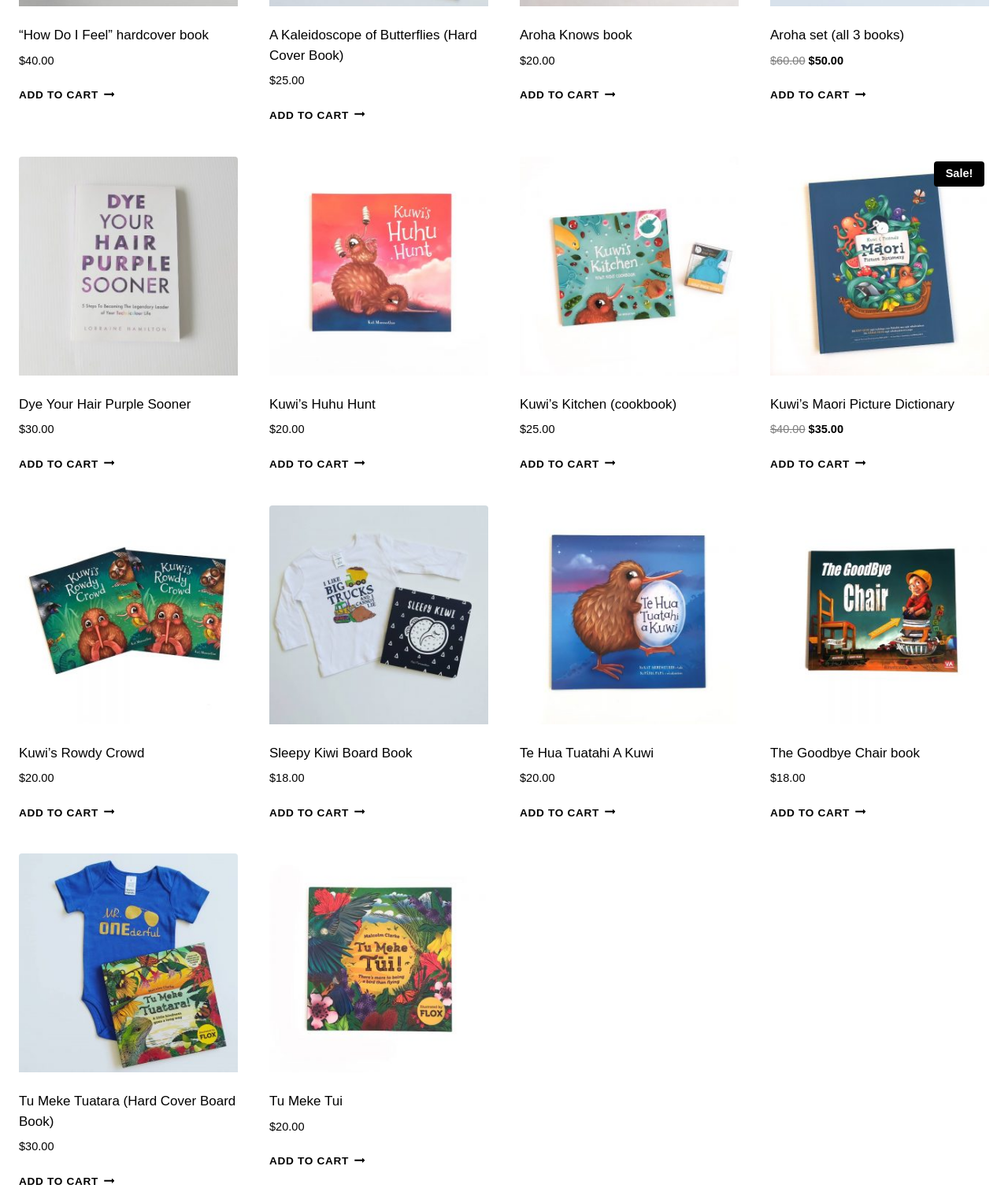Given the element description Sale!, specify the bounding box coordinates of the corresponding UI element in the format (top-left x, top-left y, bottom-right x, bottom-right y). All values must be between 0 and 1.

[0.764, 0.13, 0.981, 0.312]